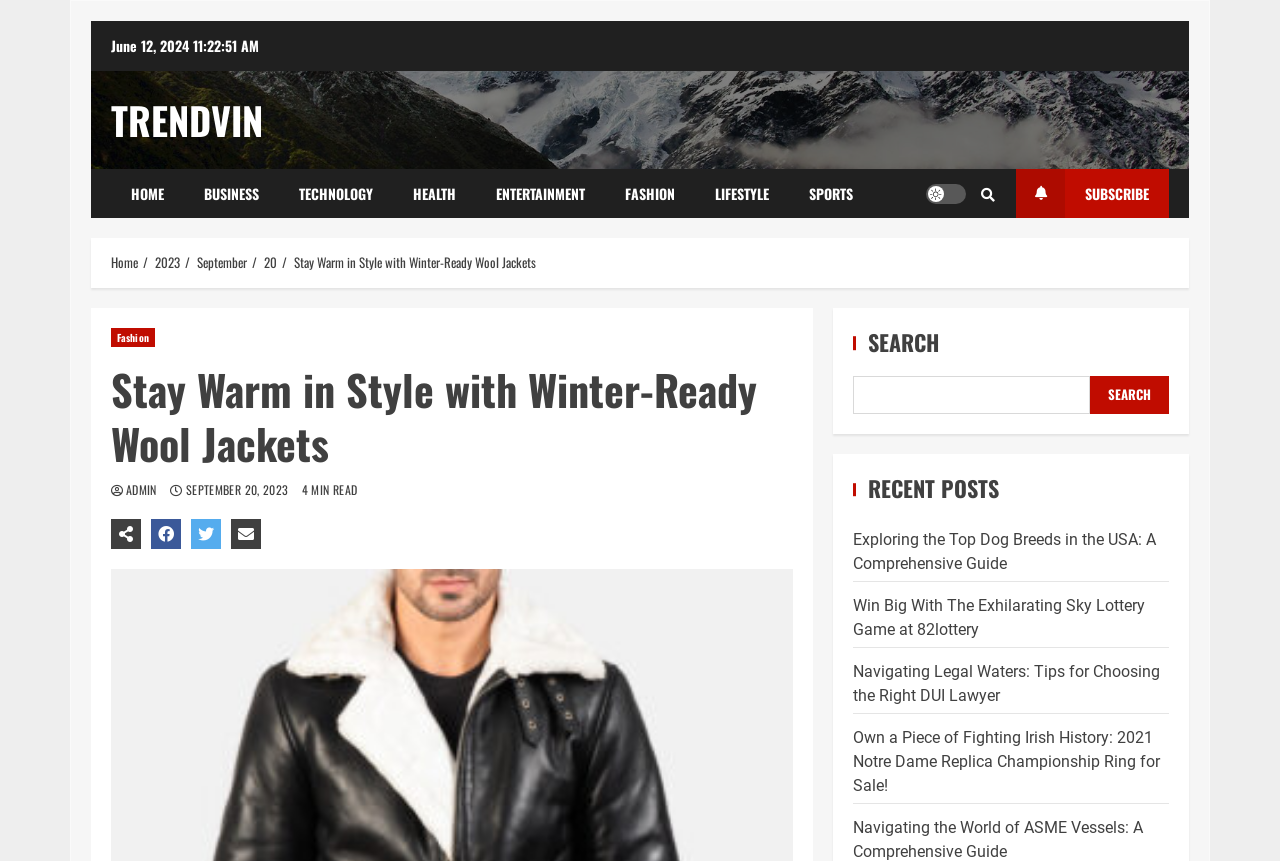Please identify the bounding box coordinates of the element's region that needs to be clicked to fulfill the following instruction: "Read the article about dog breeds". The bounding box coordinates should consist of four float numbers between 0 and 1, i.e., [left, top, right, bottom].

[0.666, 0.615, 0.903, 0.665]